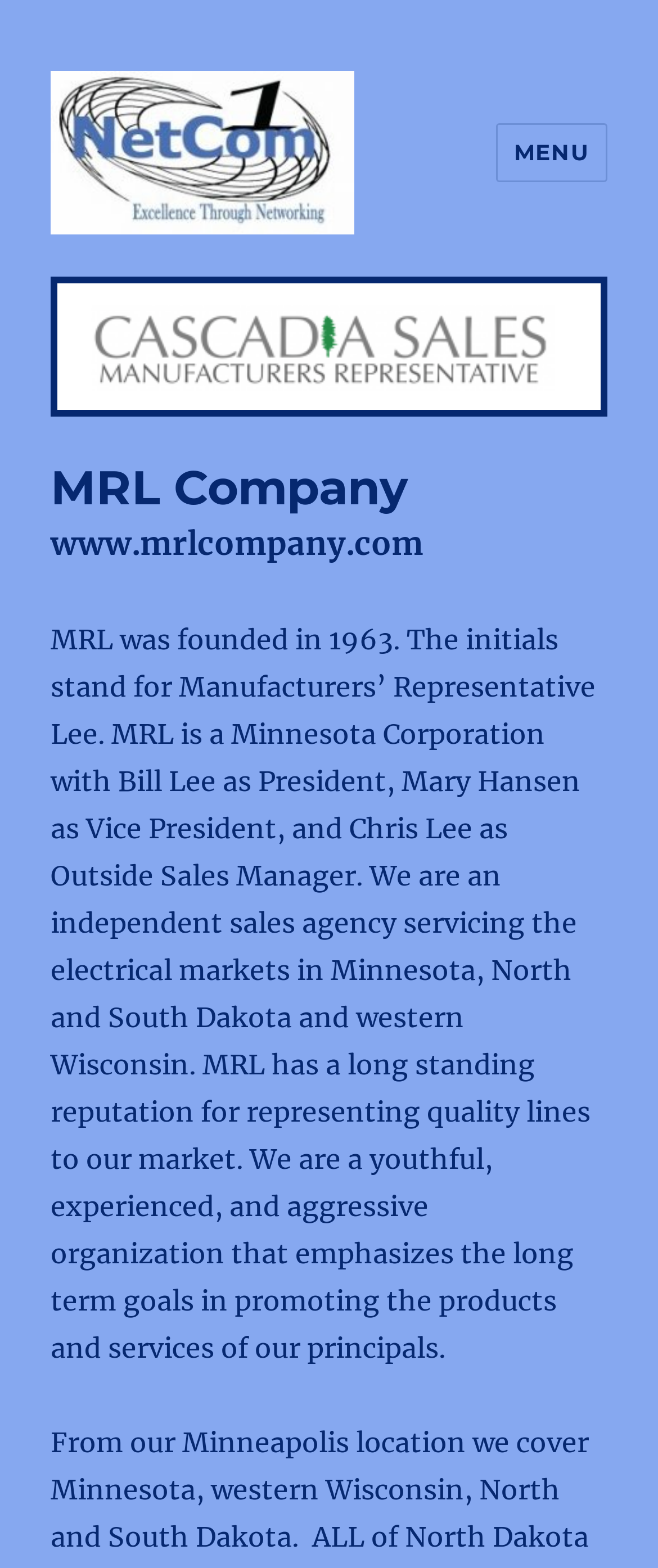What is the name of the company?
Please respond to the question with a detailed and well-explained answer.

The name of the company can be inferred from the heading 'MRL Company' which is located at the top of the webpage, indicating that the webpage is about MRL Company.